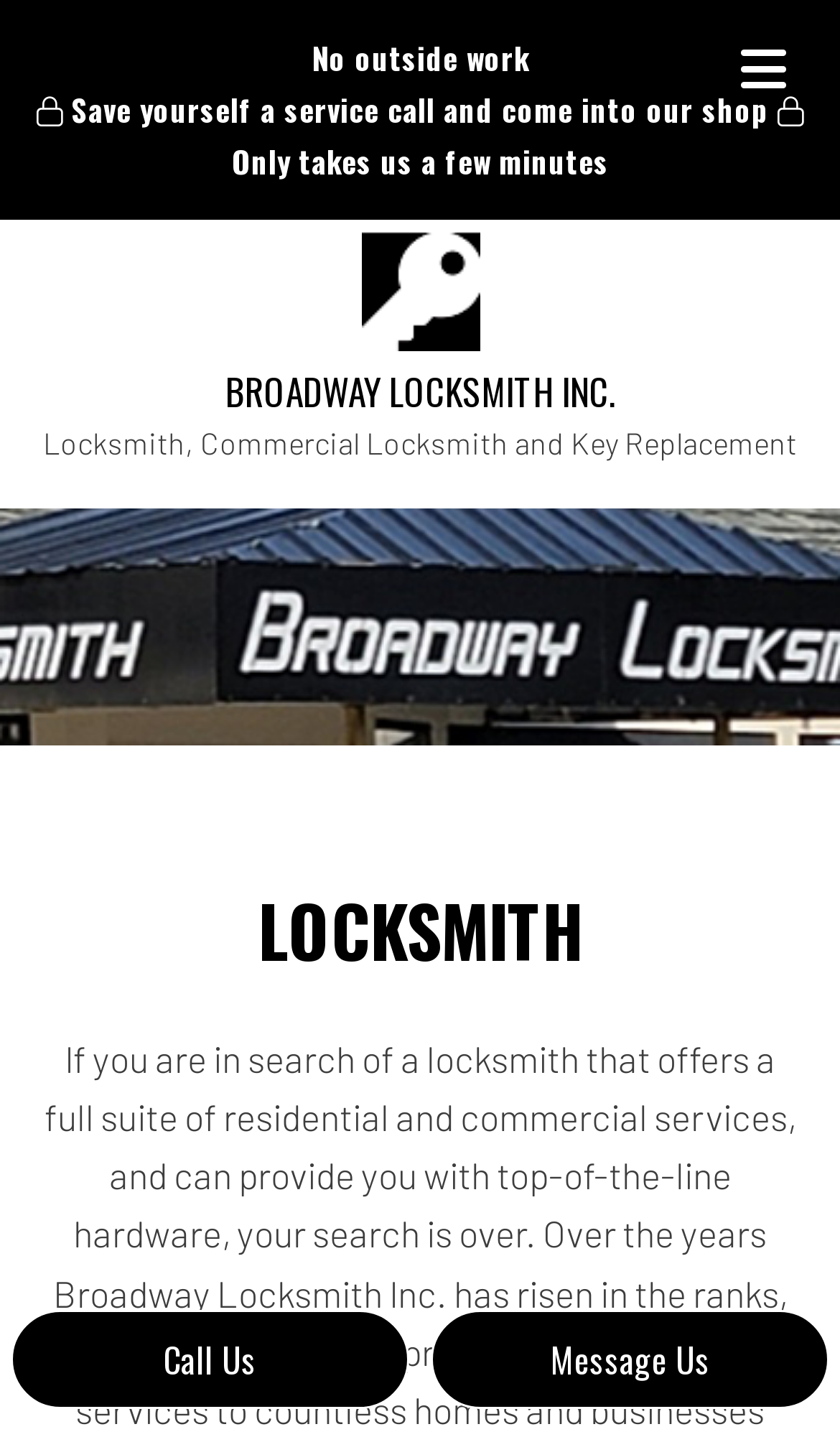Given the element description: "Broadway Locksmith Inc.", predict the bounding box coordinates of this UI element. The coordinates must be four float numbers between 0 and 1, given as [left, top, right, bottom].

[0.268, 0.253, 0.732, 0.29]